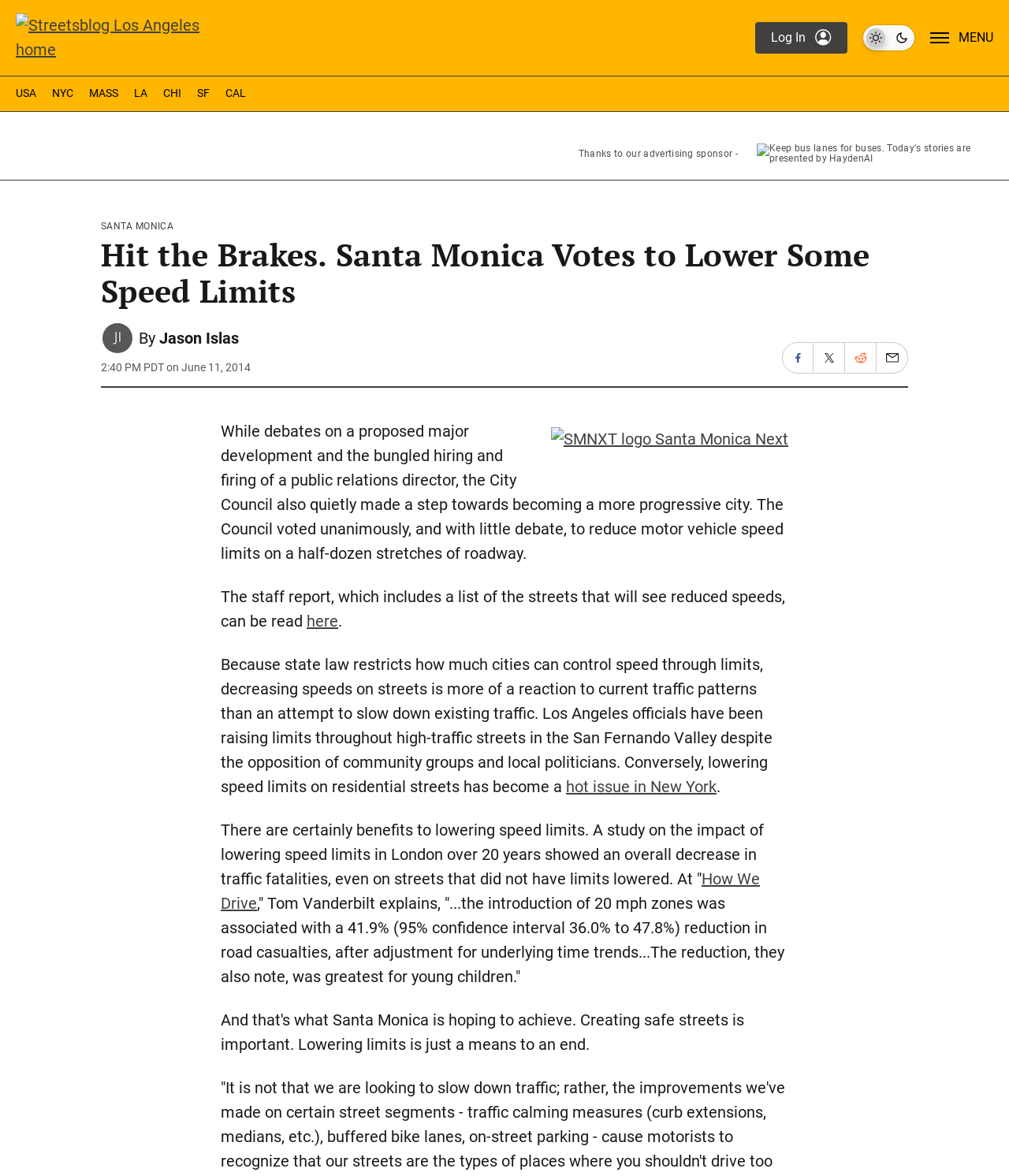Find and specify the bounding box coordinates that correspond to the clickable region for the instruction: "Visit the Streetsblog Los Angeles home page".

[0.016, 0.005, 0.206, 0.059]